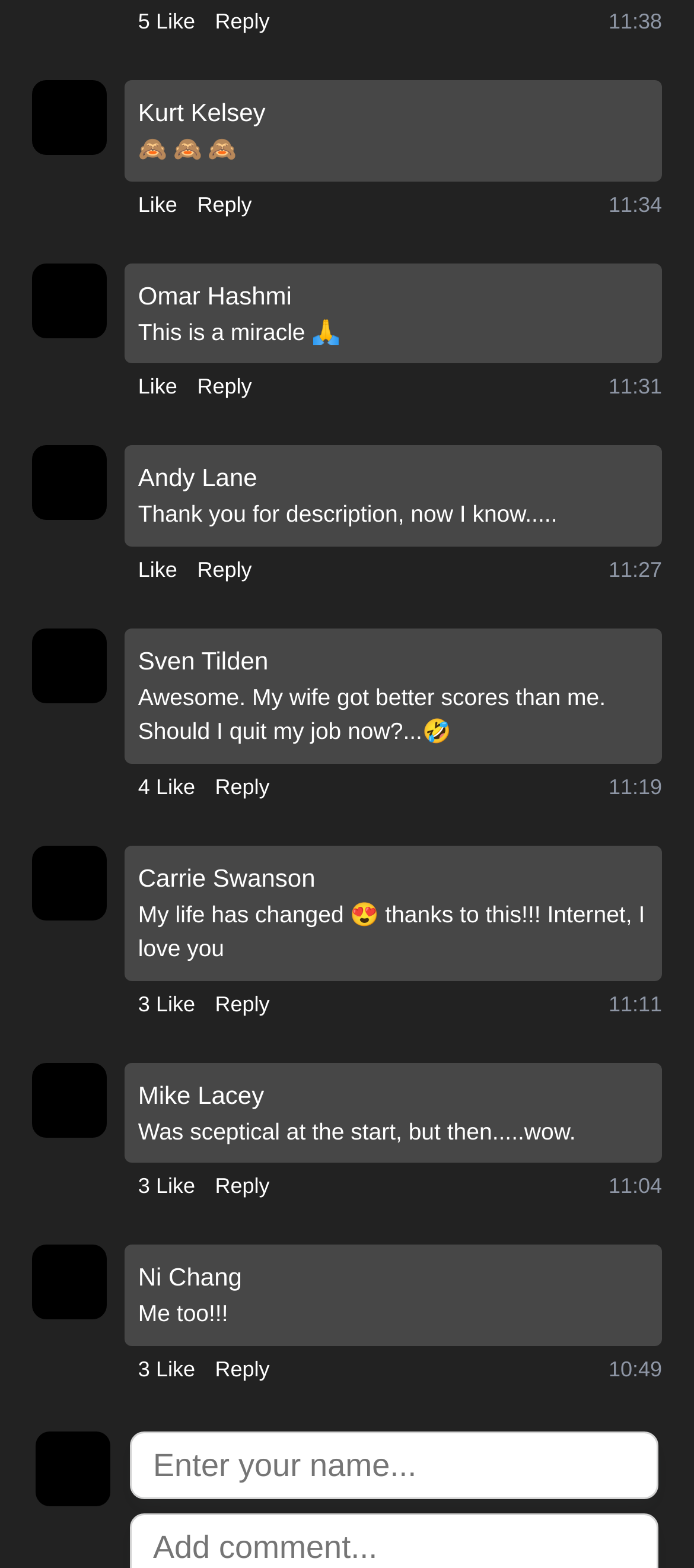Please respond to the question using a single word or phrase:
Who is the author of the fifth comment?

Carrie Swanson